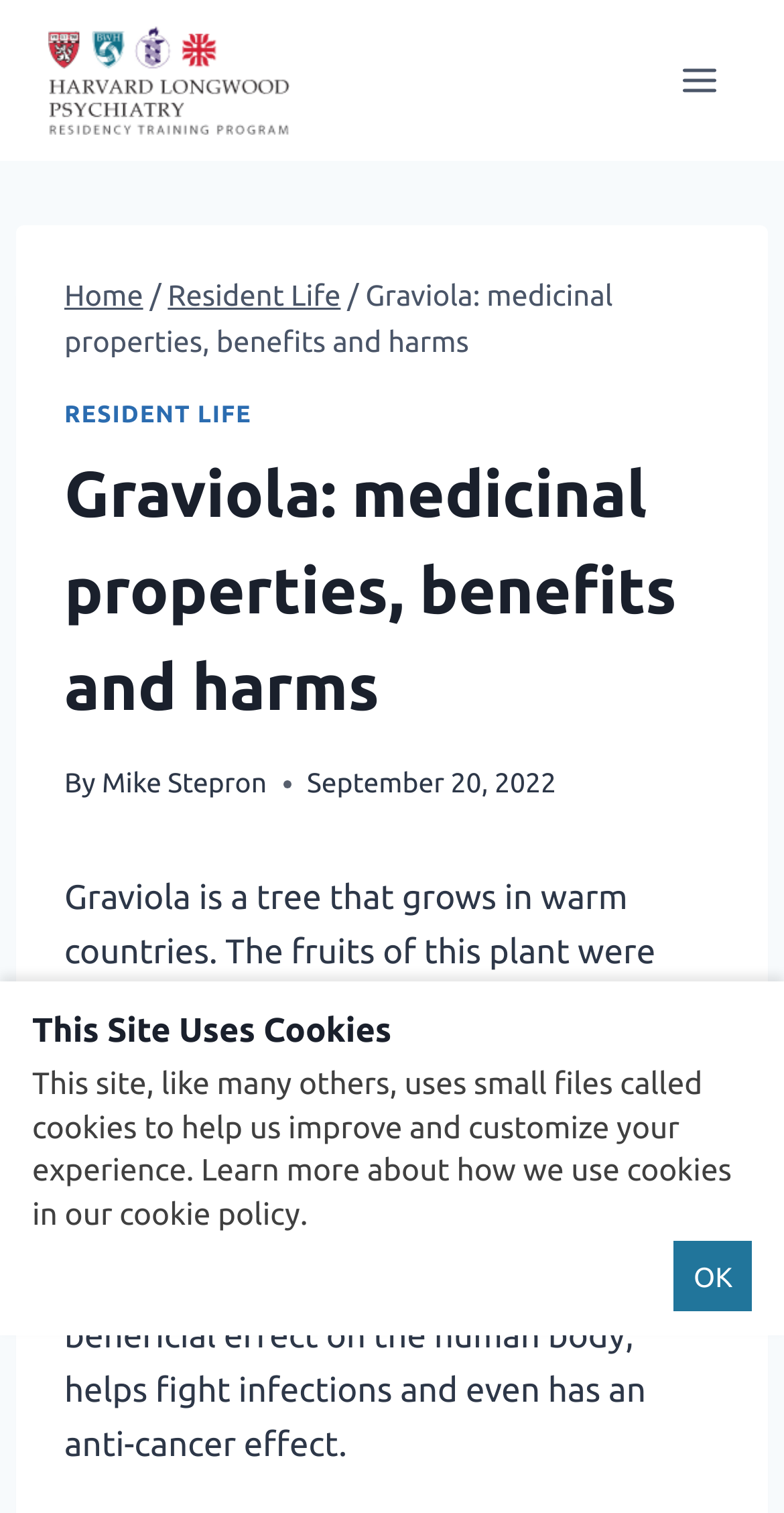Explain in detail what is displayed on the webpage.

The webpage is about Graviola, a tree that grows in warm countries, and its medicinal properties, benefits, and harms. At the top left, there is a link to the "Harvard Longwood Psychiatry Residency Program" accompanied by an image with the same name. On the top right, there is a button to open a menu.

Below the top section, there is a header area with a navigation section containing breadcrumbs. The breadcrumbs show the path "Home > Resident Life > Graviola: medicinal properties, benefits and harms". There is also a link to "RESIDENT LIFE" and a heading with the title of the webpage.

The main content of the webpage starts with a paragraph of text that describes Graviola, its original use in cooking, and its later discovered beneficial effects on the human body. The text is positioned in the middle of the page, spanning almost the entire width.

At the bottom of the page, there is a cookie consent notice alert with a heading "This Site Uses Cookies" and a paragraph of text explaining the use of cookies on the site. There is also a button to acknowledge the notice.